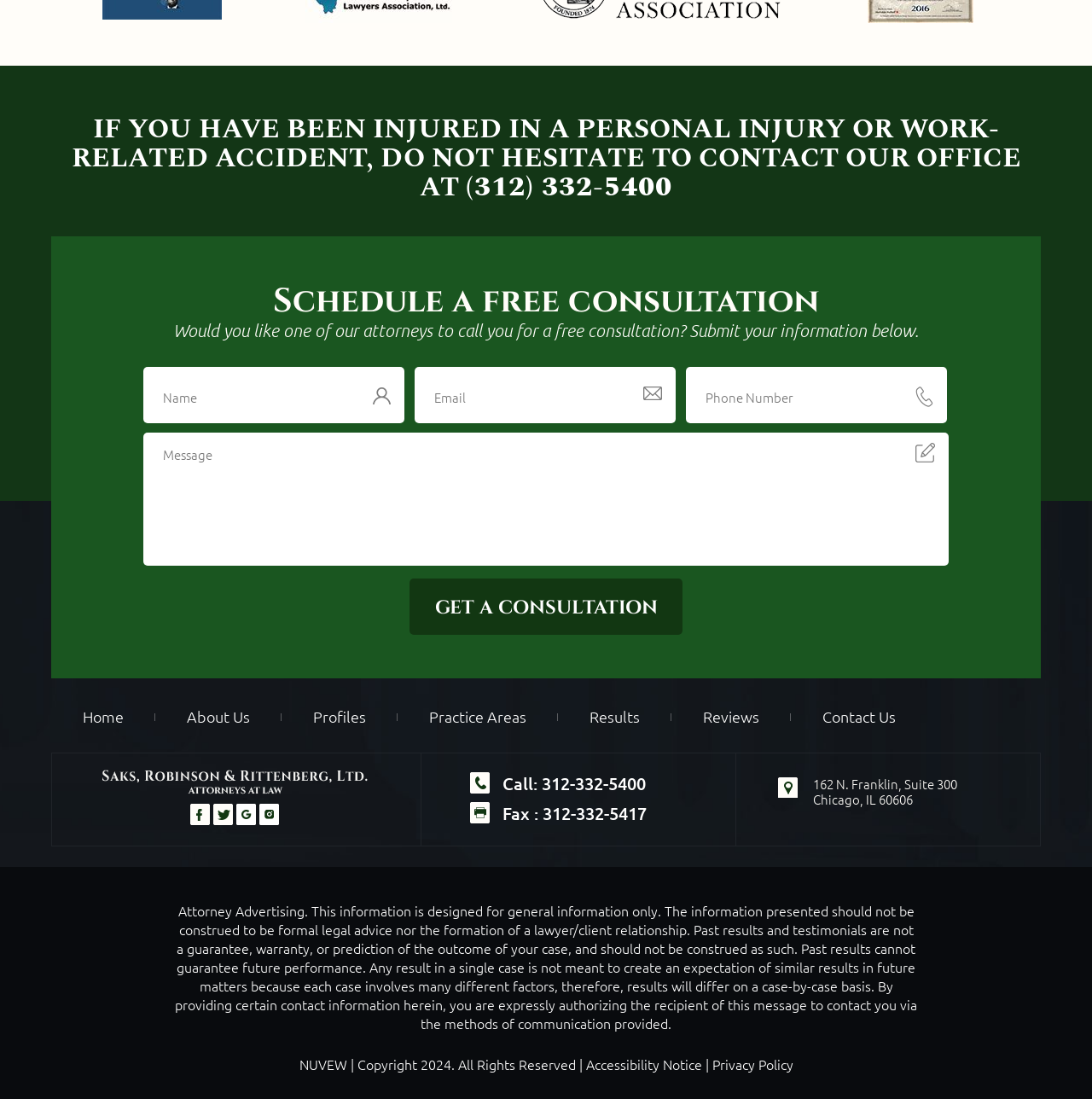Using the element description: "name="input_1" placeholder="Name"", determine the bounding box coordinates for the specified UI element. The coordinates should be four float numbers between 0 and 1, [left, top, right, bottom].

[0.131, 0.334, 0.37, 0.385]